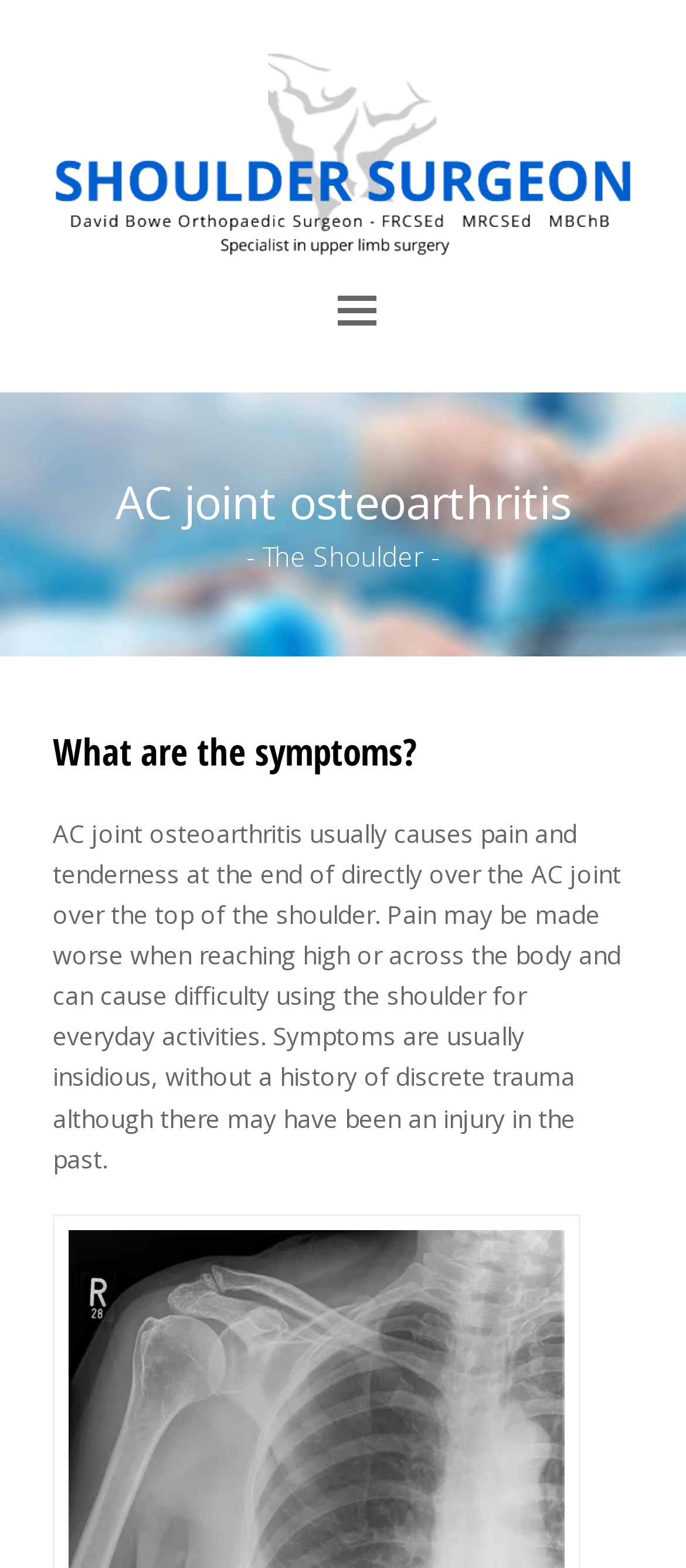What is the location of the AC joint?
Please give a detailed and thorough answer to the question, covering all relevant points.

The text on the page mentions that AC joint osteoarthritis usually causes pain and tenderness at the end of directly over the AC joint over the top of the shoulder. This suggests that the AC joint is located at the top of the shoulder.